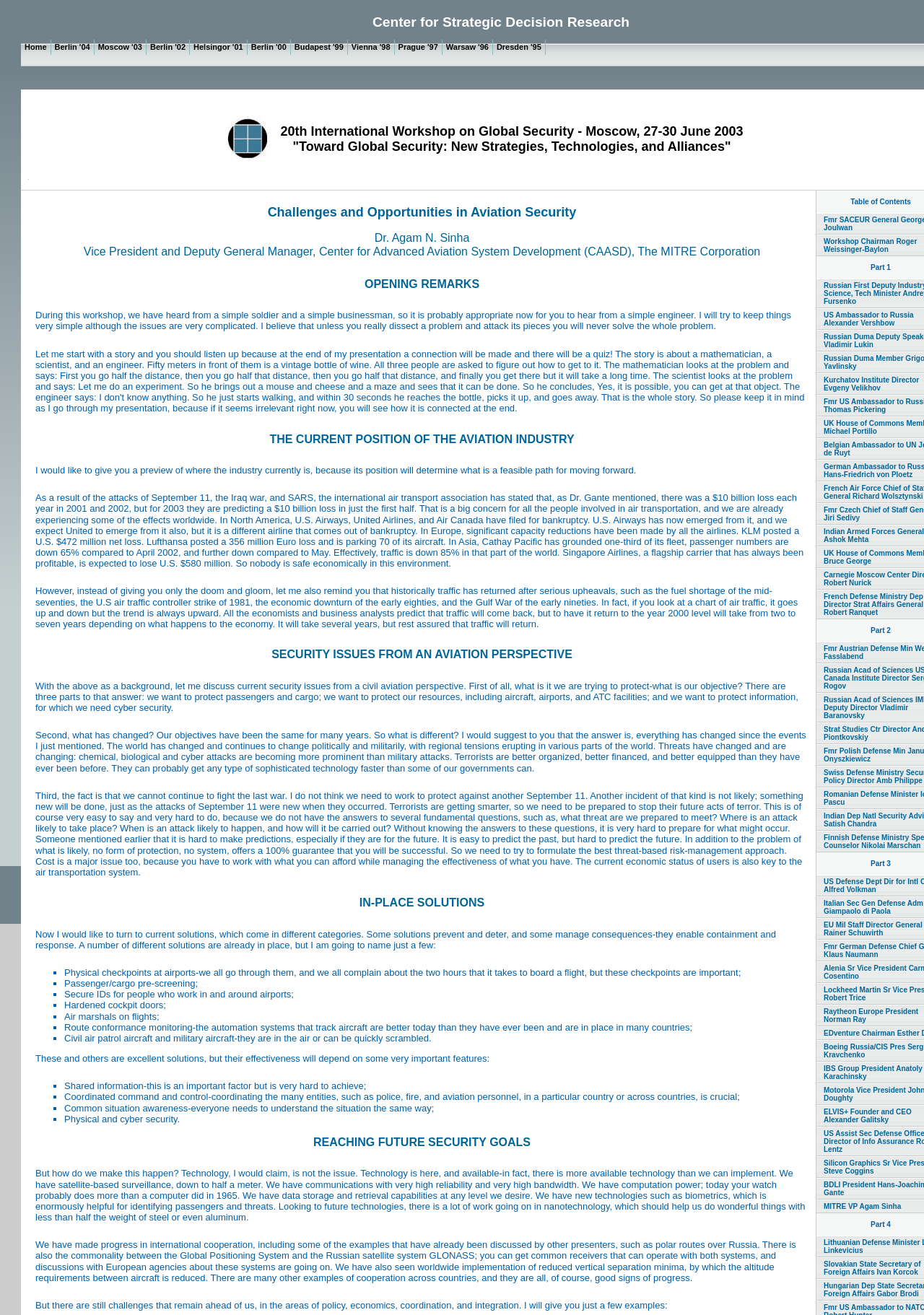Please find the bounding box coordinates (top-left x, top-left y, bottom-right x, bottom-right y) in the screenshot for the UI element described as follows: aria-label="Search"

None